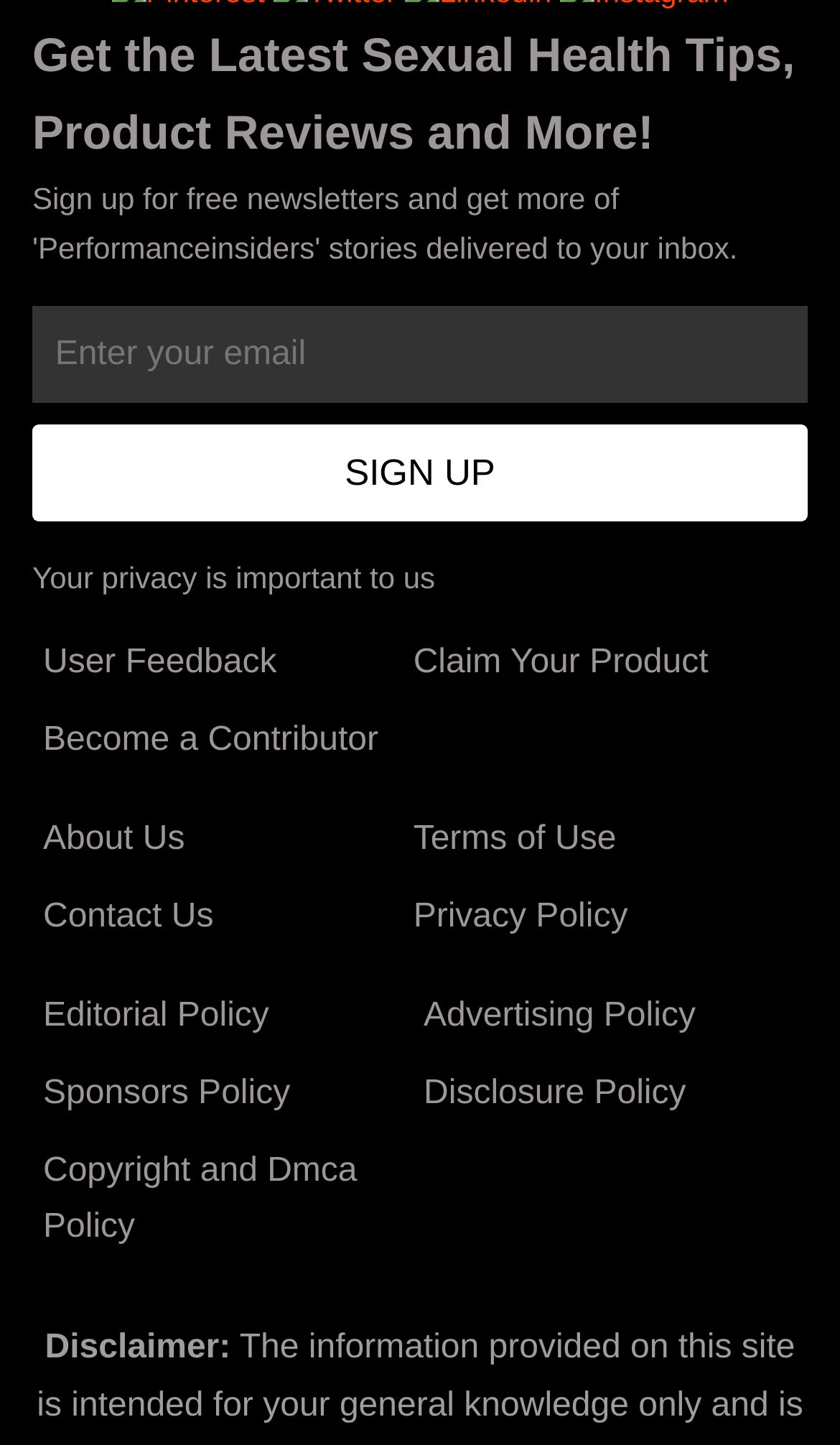Using the webpage screenshot, locate the HTML element that fits the following description and provide its bounding box: "name="submit" value="Sign Up"".

[0.038, 0.294, 0.962, 0.361]